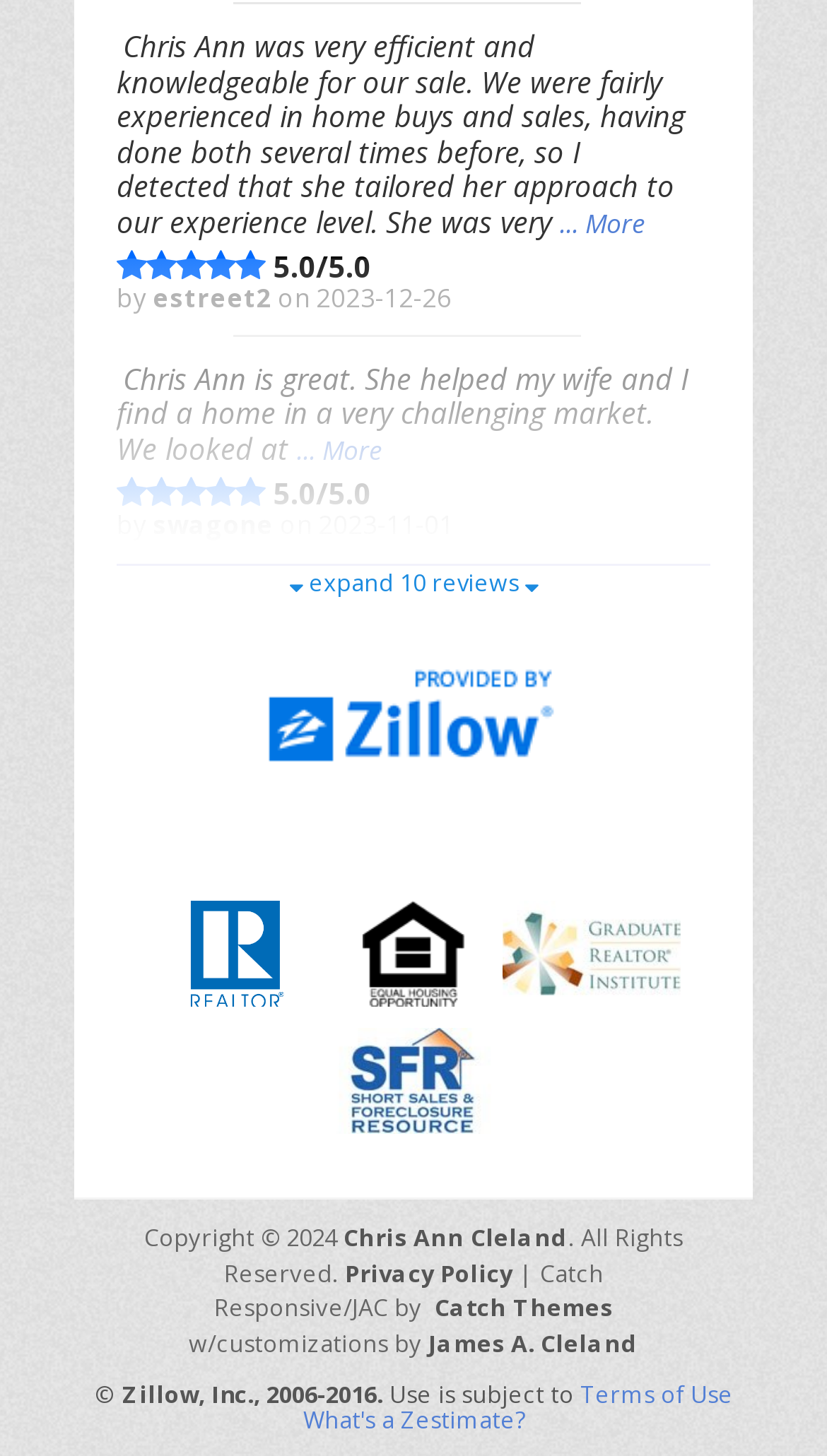Please find the bounding box coordinates for the clickable element needed to perform this instruction: "Explore properties in Arabian Ranches".

None